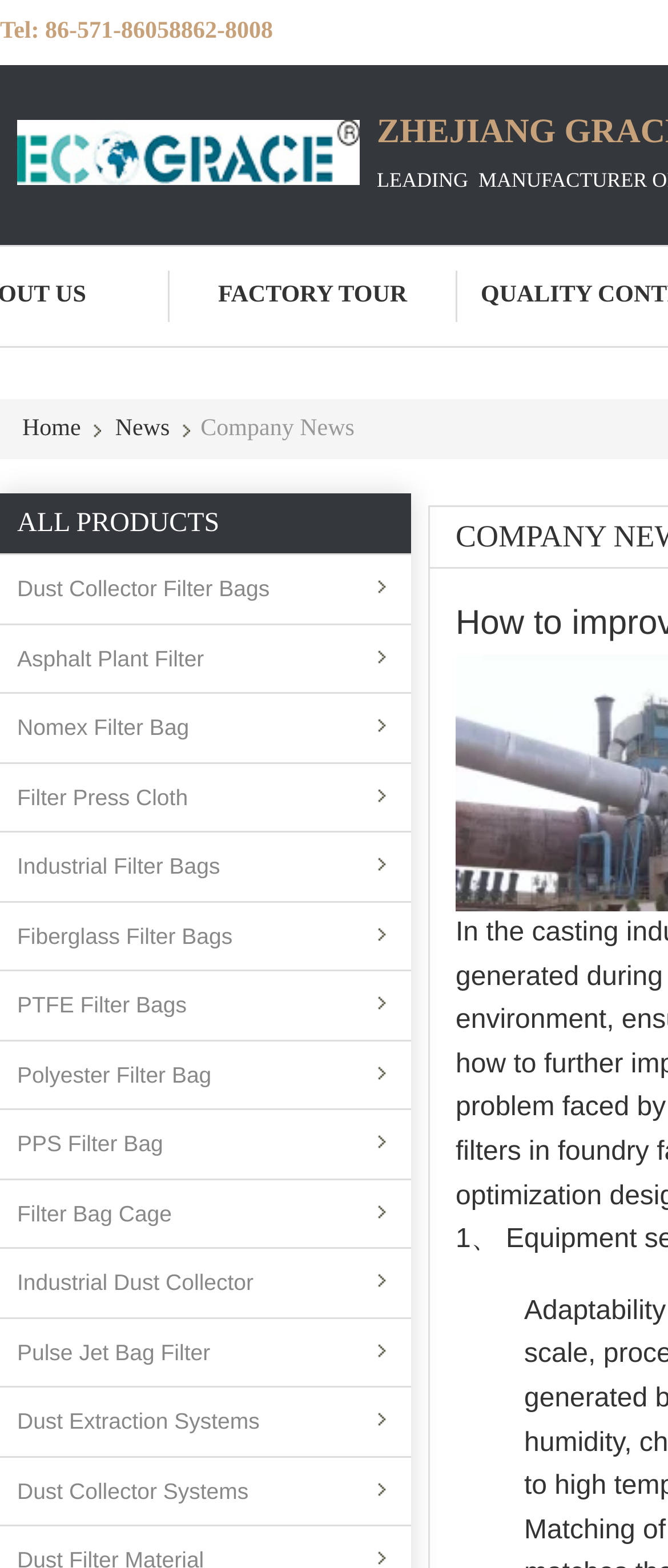Identify the bounding box coordinates for the element you need to click to achieve the following task: "Visit factory tour". The coordinates must be four float values ranging from 0 to 1, formatted as [left, top, right, bottom].

[0.254, 0.173, 0.684, 0.205]